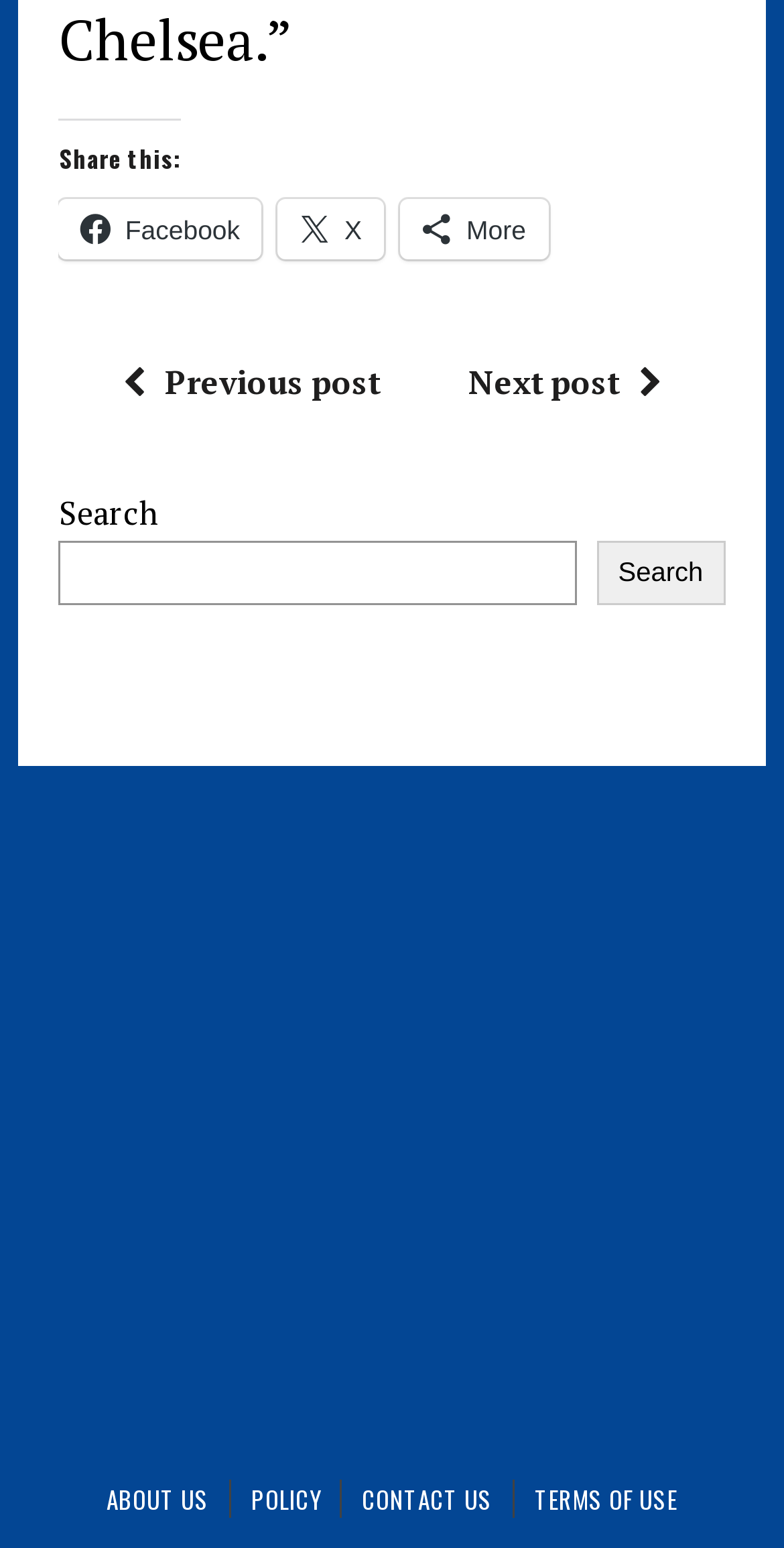Using the element description provided, determine the bounding box coordinates in the format (top-left x, top-left y, bottom-right x, bottom-right y). Ensure that all values are floating point numbers between 0 and 1. Element description: TERMS OF USE

[0.682, 0.956, 0.864, 0.981]